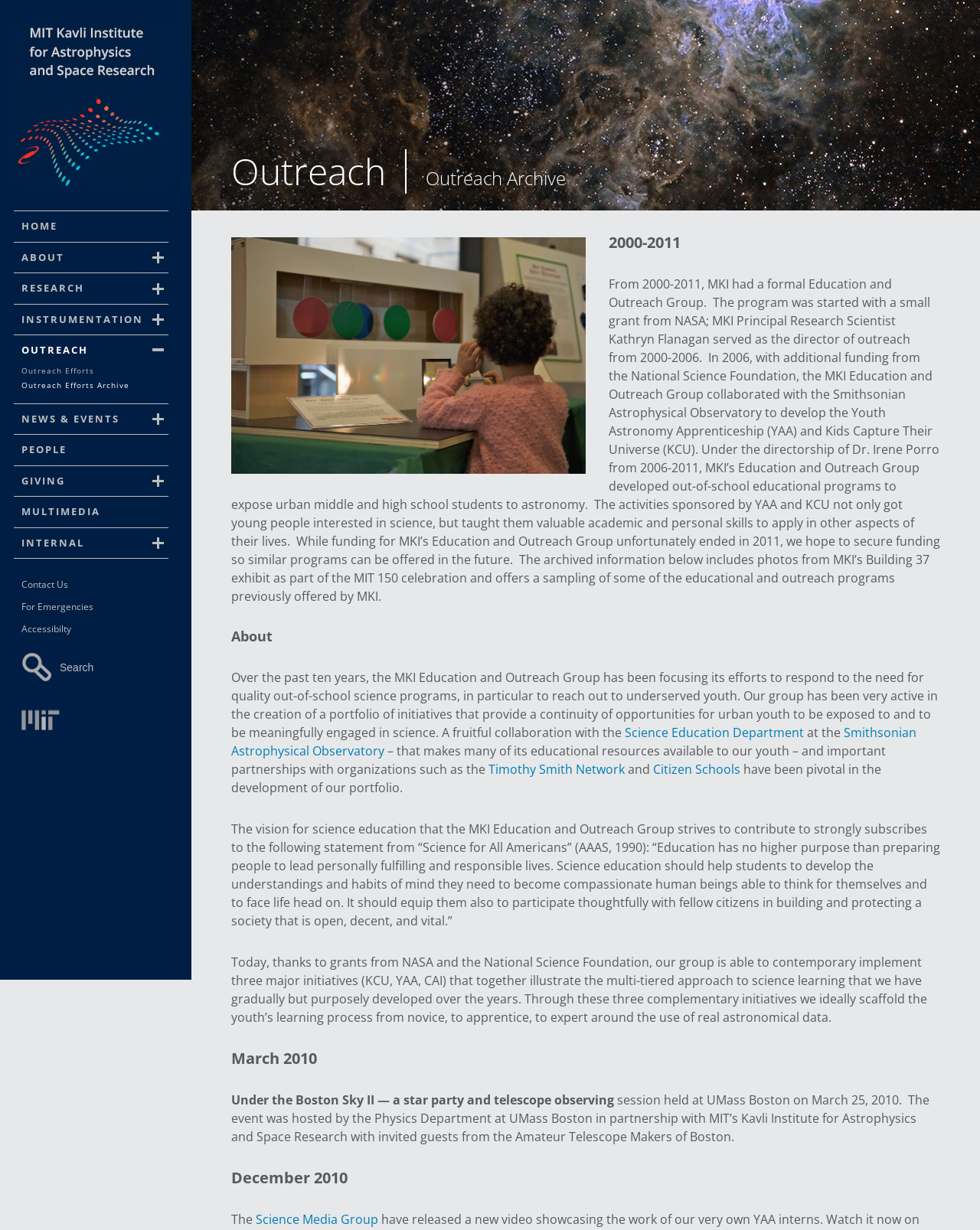Specify the bounding box coordinates of the element's area that should be clicked to execute the given instruction: "View 5 Star Client Reviews For PJO Insurance Brokerage on Google". The coordinates should be four float numbers between 0 and 1, i.e., [left, top, right, bottom].

None